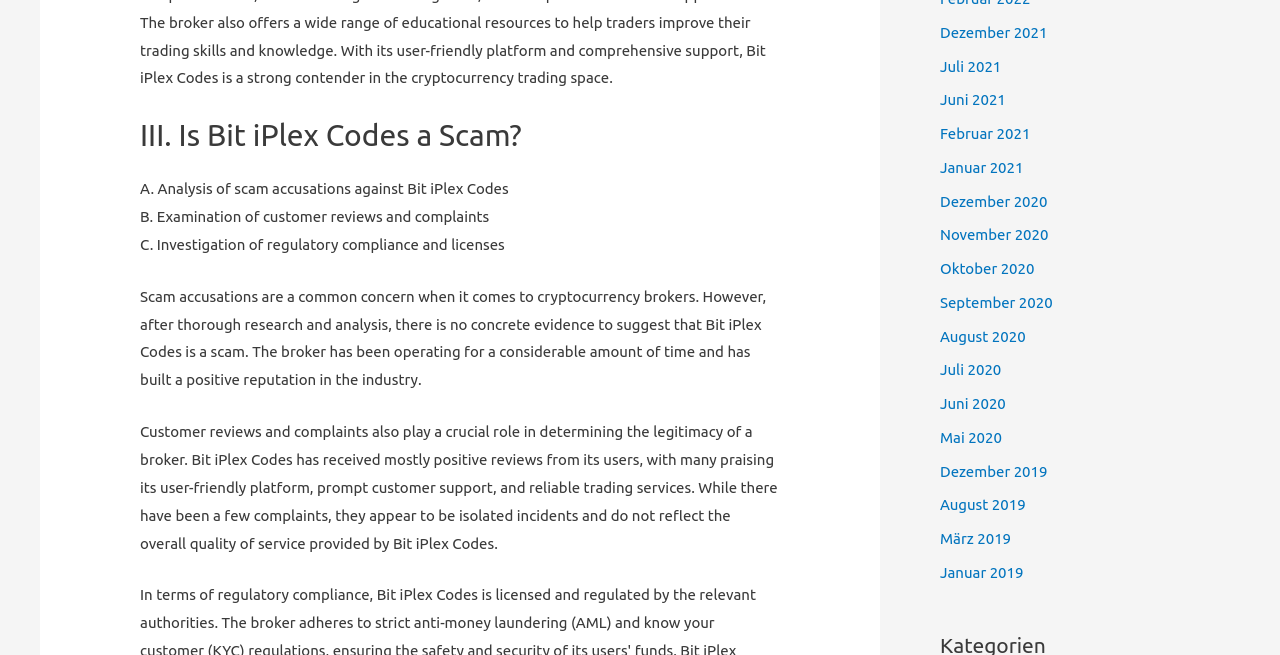Specify the bounding box coordinates of the area to click in order to follow the given instruction: "Click on 'III. Is Bit iPlex Codes a Scam?'."

[0.109, 0.177, 0.609, 0.237]